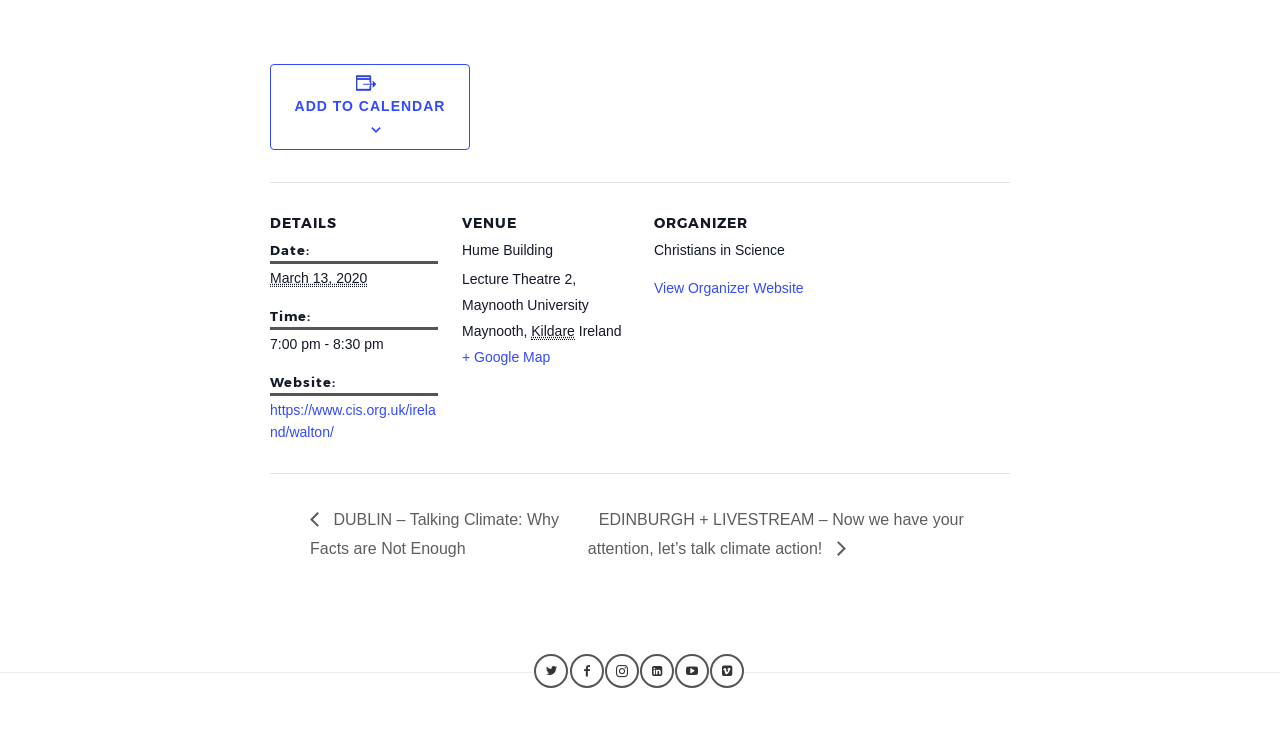Utilize the details in the image to give a detailed response to the question: What is the event organizer's name?

I found the event organizer's name by looking at the 'ORGANIZER' section, where it lists 'Organizer name:' as 'Christians in Science'.